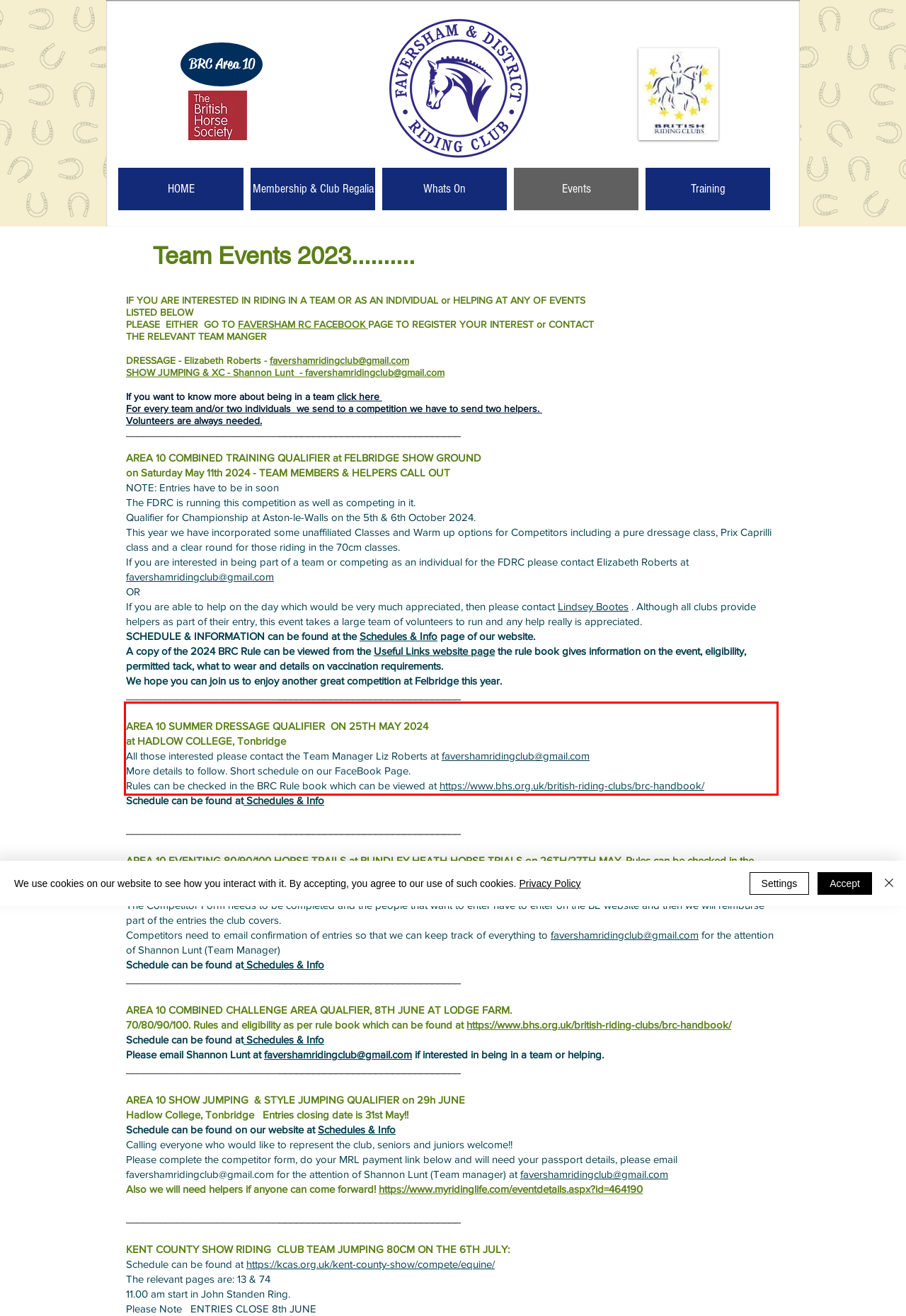From the provided screenshot, extract the text content that is enclosed within the red bounding box.

AREA 10 SUMMER DRESSAGE QUALIFIER ON 25TH MAY 2024 at HADLOW COLLEGE, Tonbridge All those interested please contact the Team Manager Liz Roberts at favershamridingclub@gmail.com More details to follow. Short schedule on our FaceBook Page. Rules can be checked in the BRC Rule book which can be viewed at https://www.bhs.org.uk/british-riding-clubs/brc-handbook/